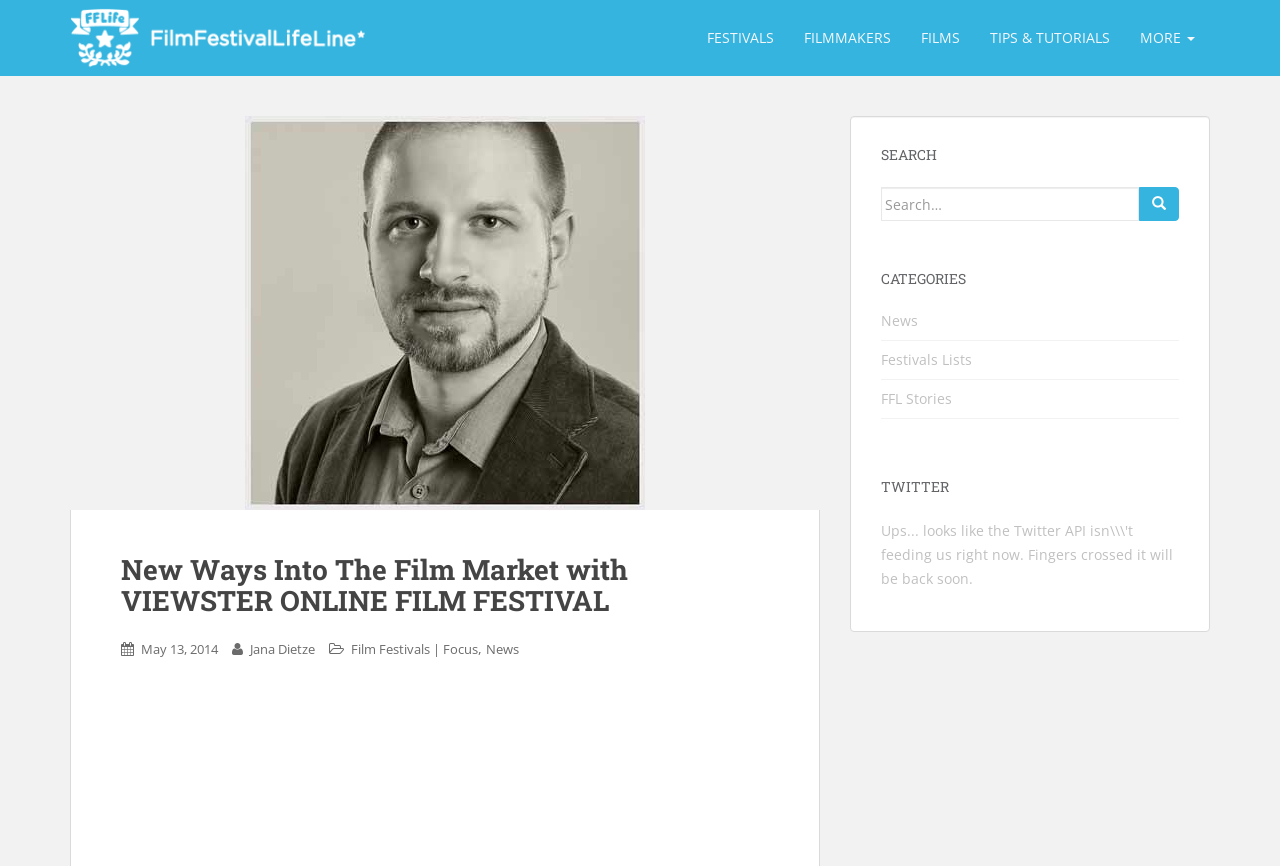Determine the bounding box coordinates for the clickable element required to fulfill the instruction: "Read about New Ways Into The Film Market". Provide the coordinates as four float numbers between 0 and 1, i.e., [left, top, right, bottom].

[0.095, 0.641, 0.601, 0.712]